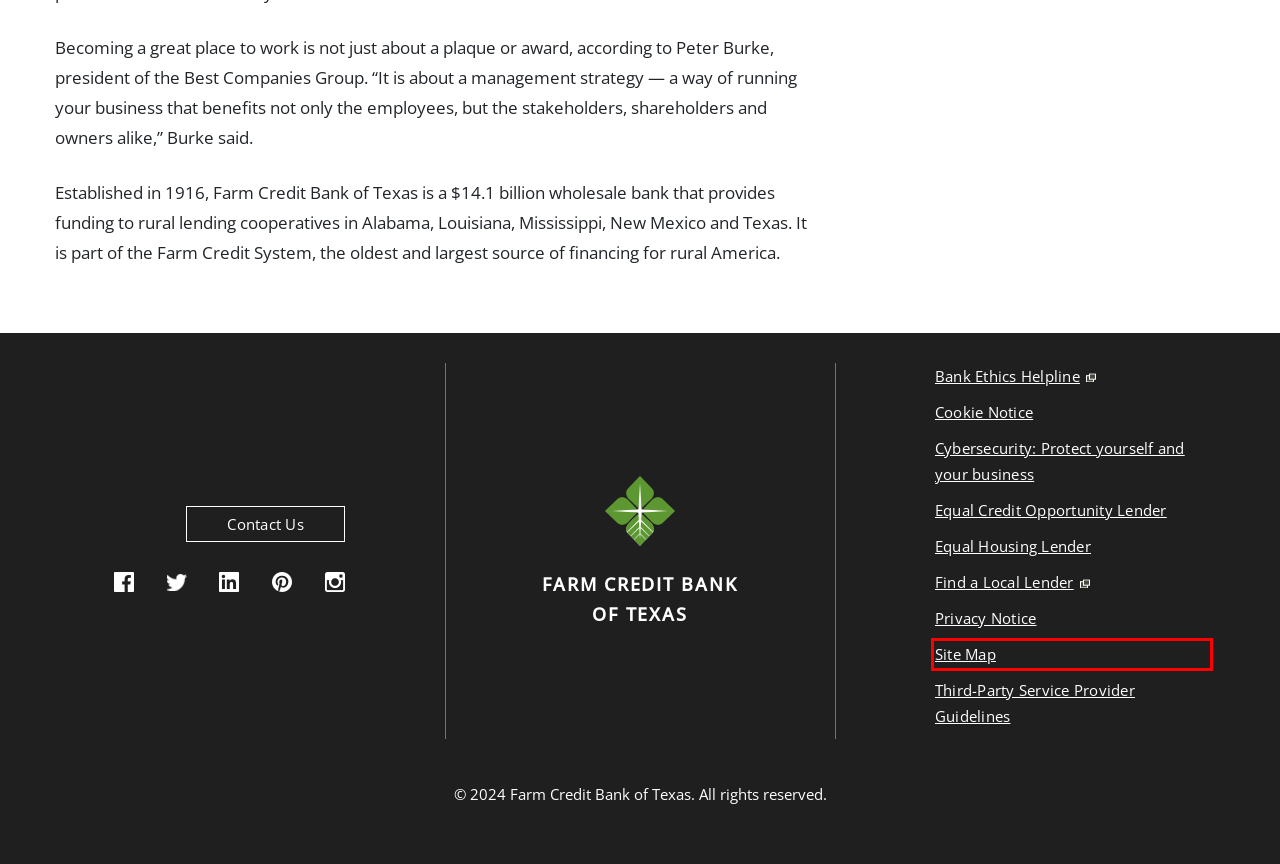Analyze the screenshot of a webpage featuring a red rectangle around an element. Pick the description that best fits the new webpage after interacting with the element inside the red bounding box. Here are the candidates:
A. Equal Credit Opportunity Lender
B. Site map
C. Local Lenders | Find Farm Credit
D. EthicsPoint - Farm Credit Bank of Texas
E. Third-Party Service Provider Guidelines | Farm Credit Bank of Texas
F. Financial reports | Farm Credit Bank of Texas
G. Protect yourself and your business
H. Citizenship | Farm Credit Bank of Texas

B